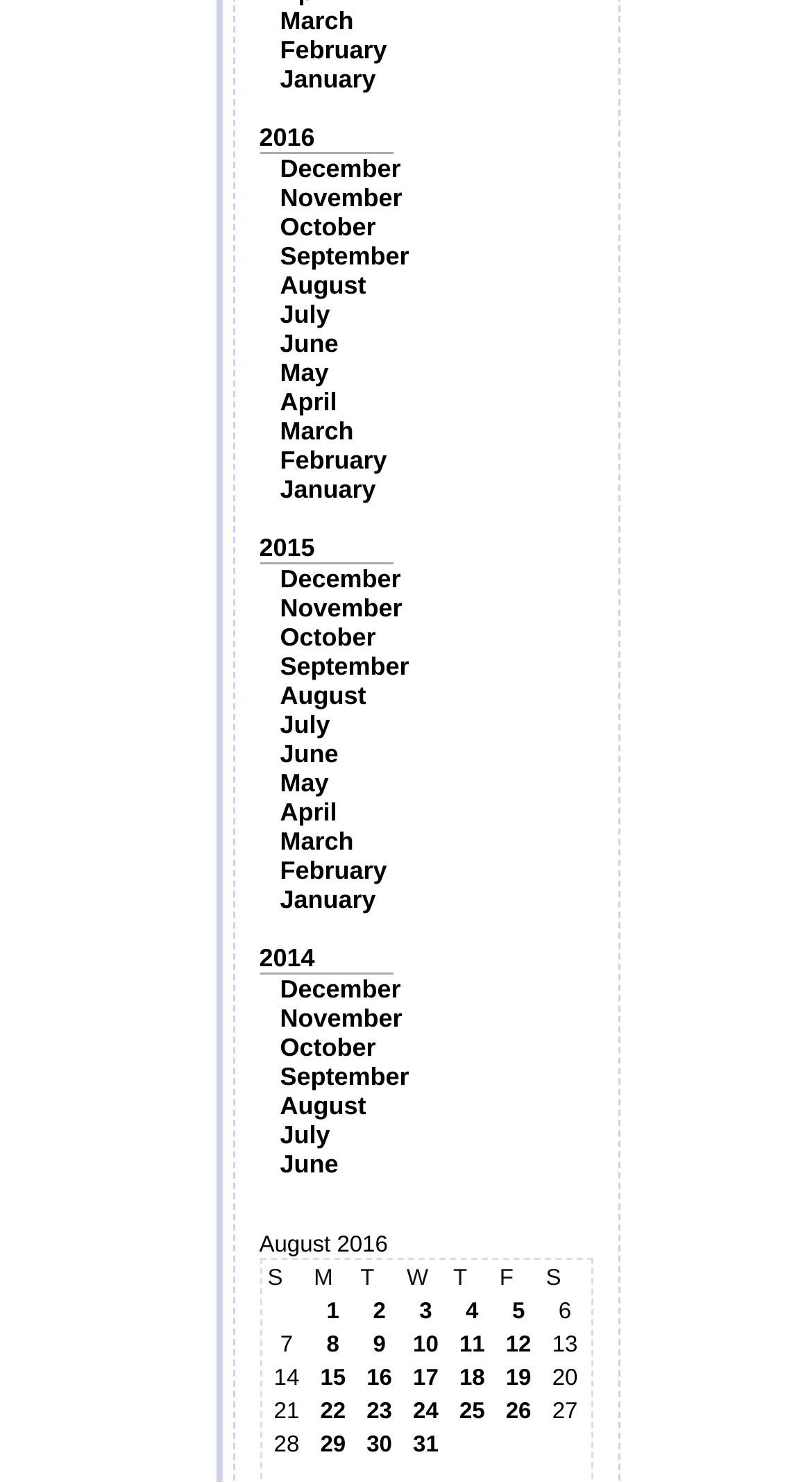Find the bounding box coordinates for the area you need to click to carry out the instruction: "View 2016". The coordinates should be four float numbers between 0 and 1, indicated as [left, top, right, bottom].

[0.319, 0.083, 0.388, 0.103]